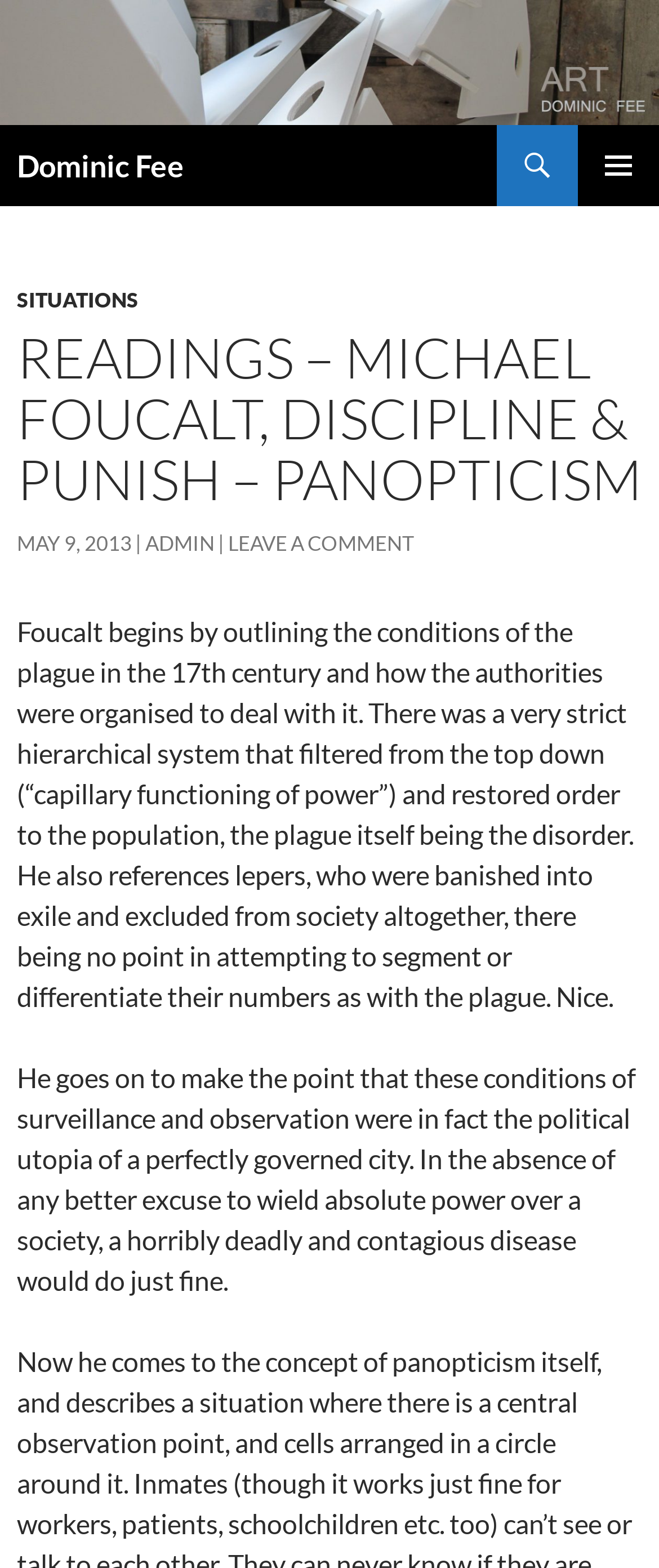Construct a comprehensive caption that outlines the webpage's structure and content.

The webpage is about a reading on Michael Foucault's "Discipline & Punish" with a focus on Panopticism. At the top, there is a link to "Dominic Fee" accompanied by an image, and a heading with the same text. Below this, there is a link to "Search" and a button labeled "PRIMARY MENU". 

To the left, there is a link to "SKIP TO CONTENT", which is followed by a header section. Within this section, there are links to "SITUATIONS", the title of the reading "READINGS – MICHAEL FOUCALT, DISCIPLINE & PUNISH – PANOPTICISM", a date "MAY 9, 2013", and links to "ADMIN" and "LEAVE A COMMENT". 

The main content of the webpage consists of two paragraphs of text. The first paragraph discusses how Foucault describes the conditions of the plague in the 17th century, including the hierarchical system of power and the exclusion of lepers from society. The second paragraph explains how Foucault views these conditions of surveillance and observation as a political utopia of a perfectly governed city, where absolute power can be wielded over society.